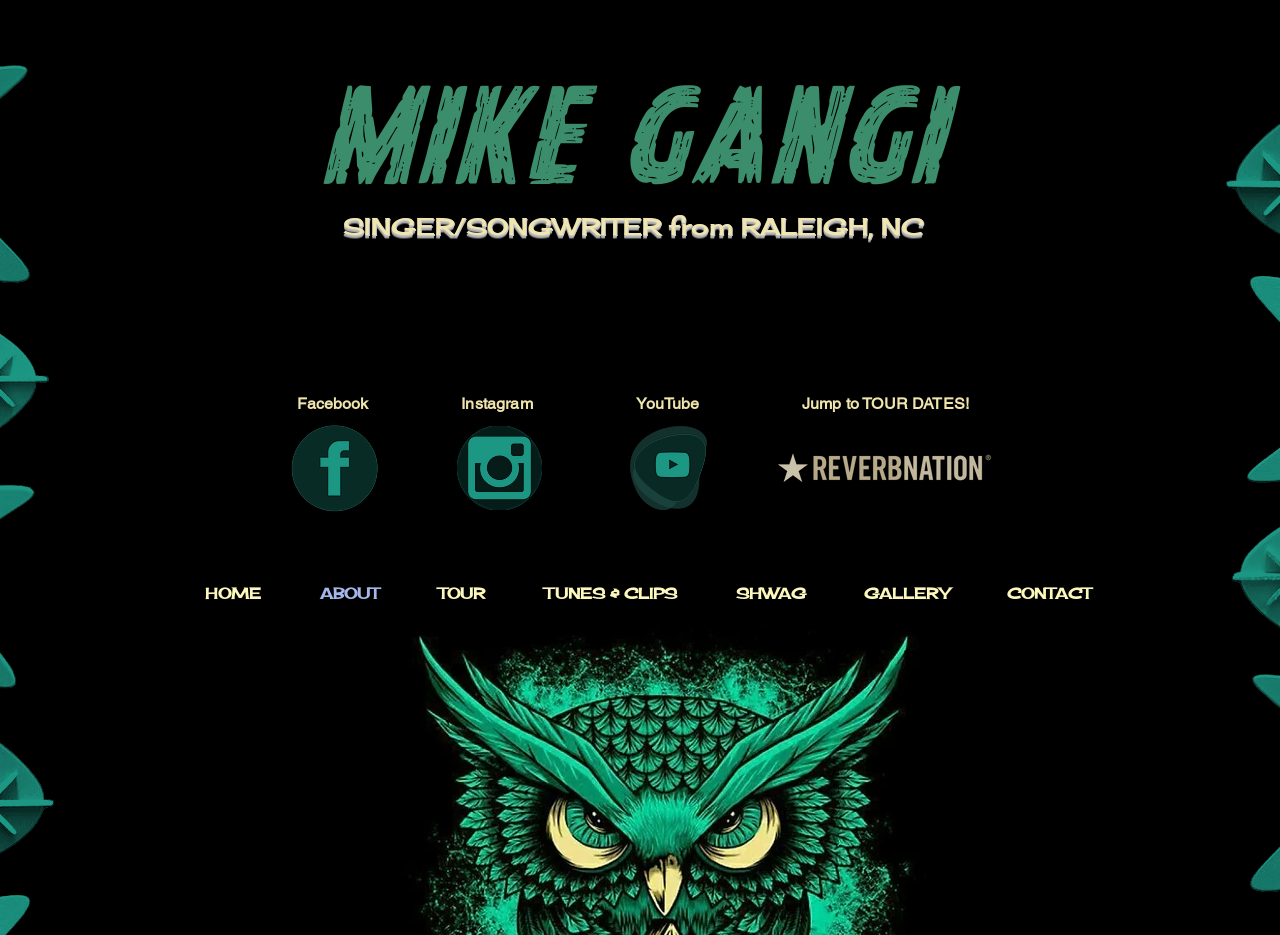Find the coordinates for the bounding box of the element with this description: "Mike Gangi".

[0.25, 0.064, 0.739, 0.22]